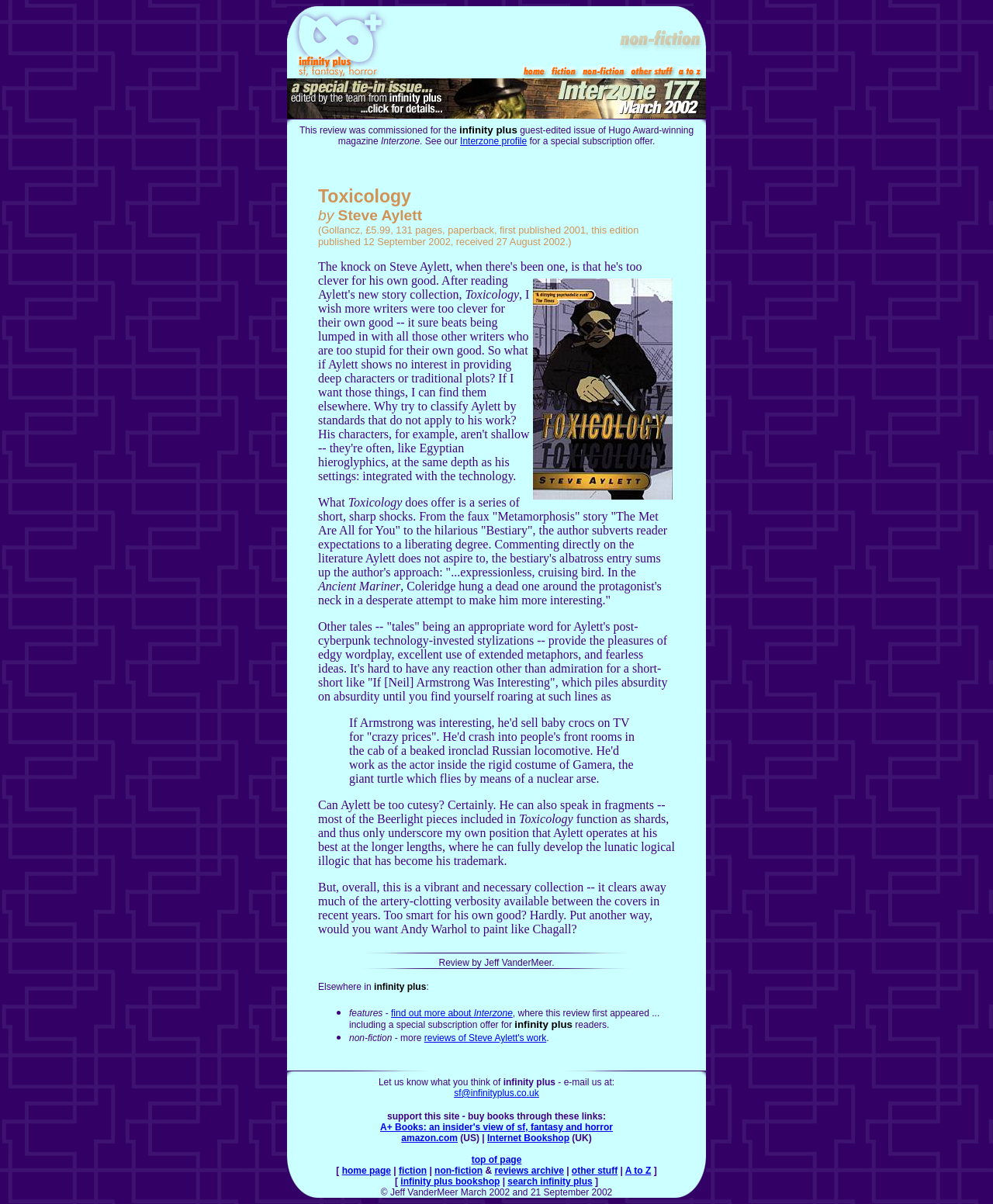Identify the bounding box coordinates of the part that should be clicked to carry out this instruction: "find out more about Interzone".

[0.394, 0.837, 0.516, 0.846]